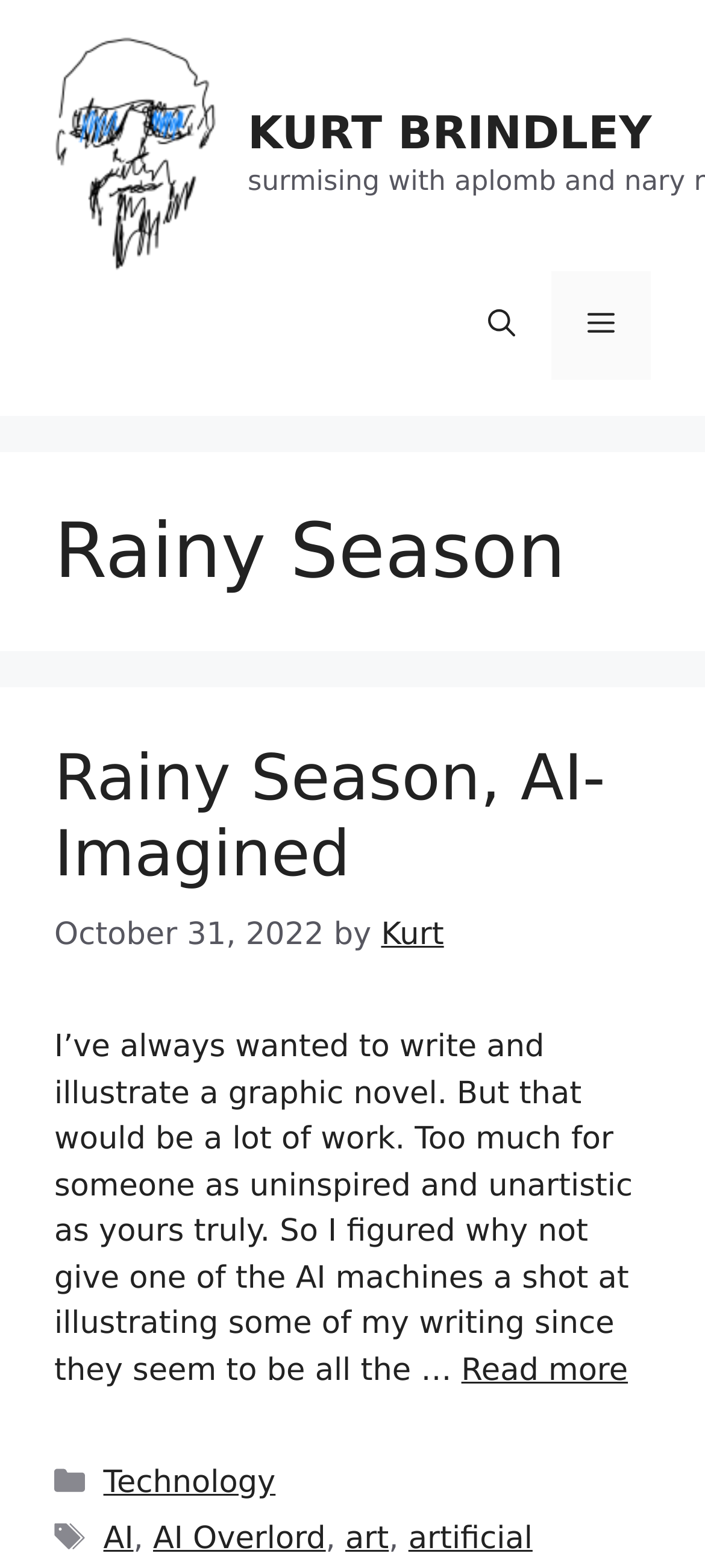Determine the bounding box coordinates for the HTML element described here: "Menu".

[0.782, 0.173, 0.923, 0.242]